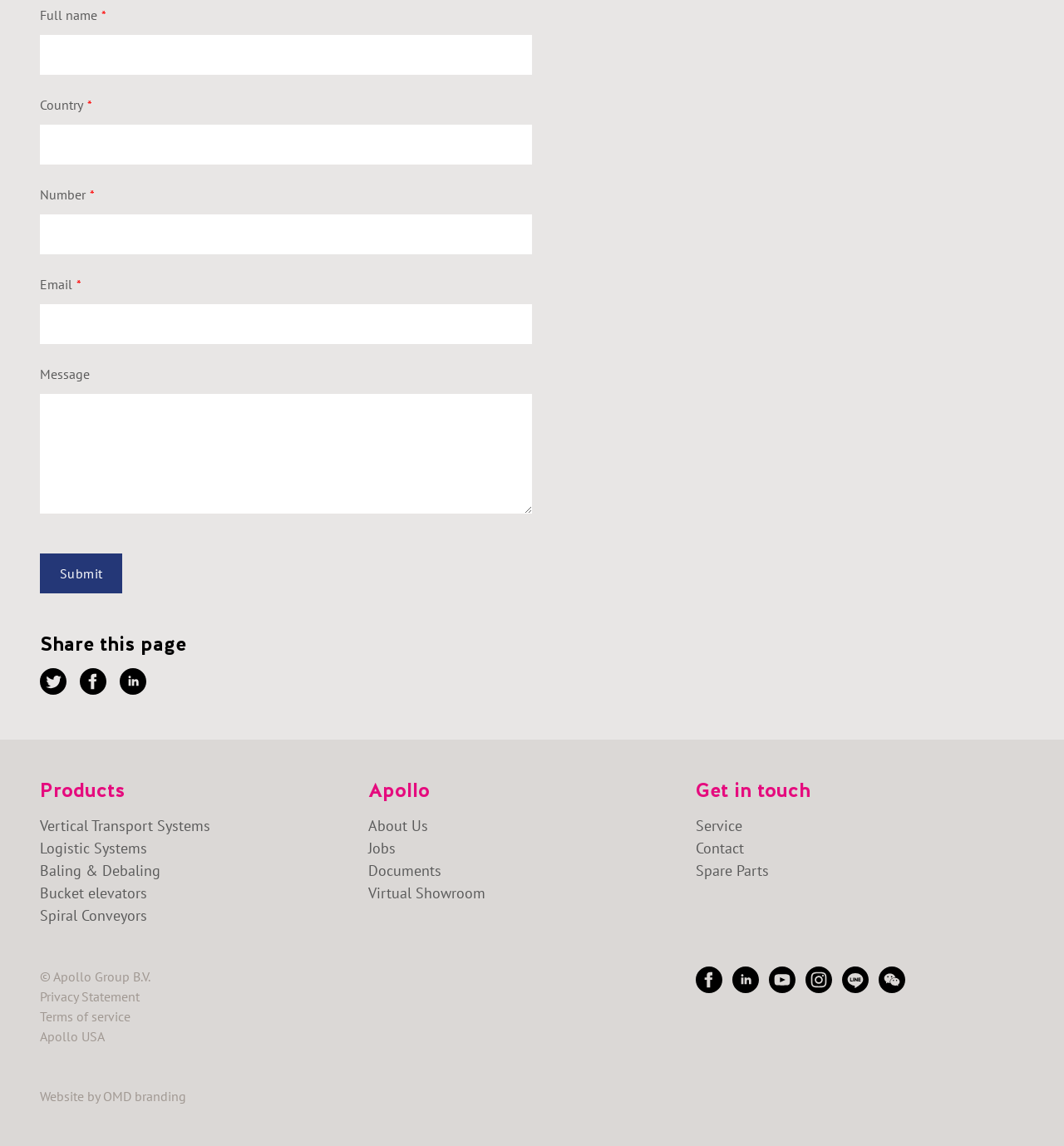Find the bounding box coordinates for the element that must be clicked to complete the instruction: "Share this page". The coordinates should be four float numbers between 0 and 1, indicated as [left, top, right, bottom].

[0.038, 0.554, 0.175, 0.573]